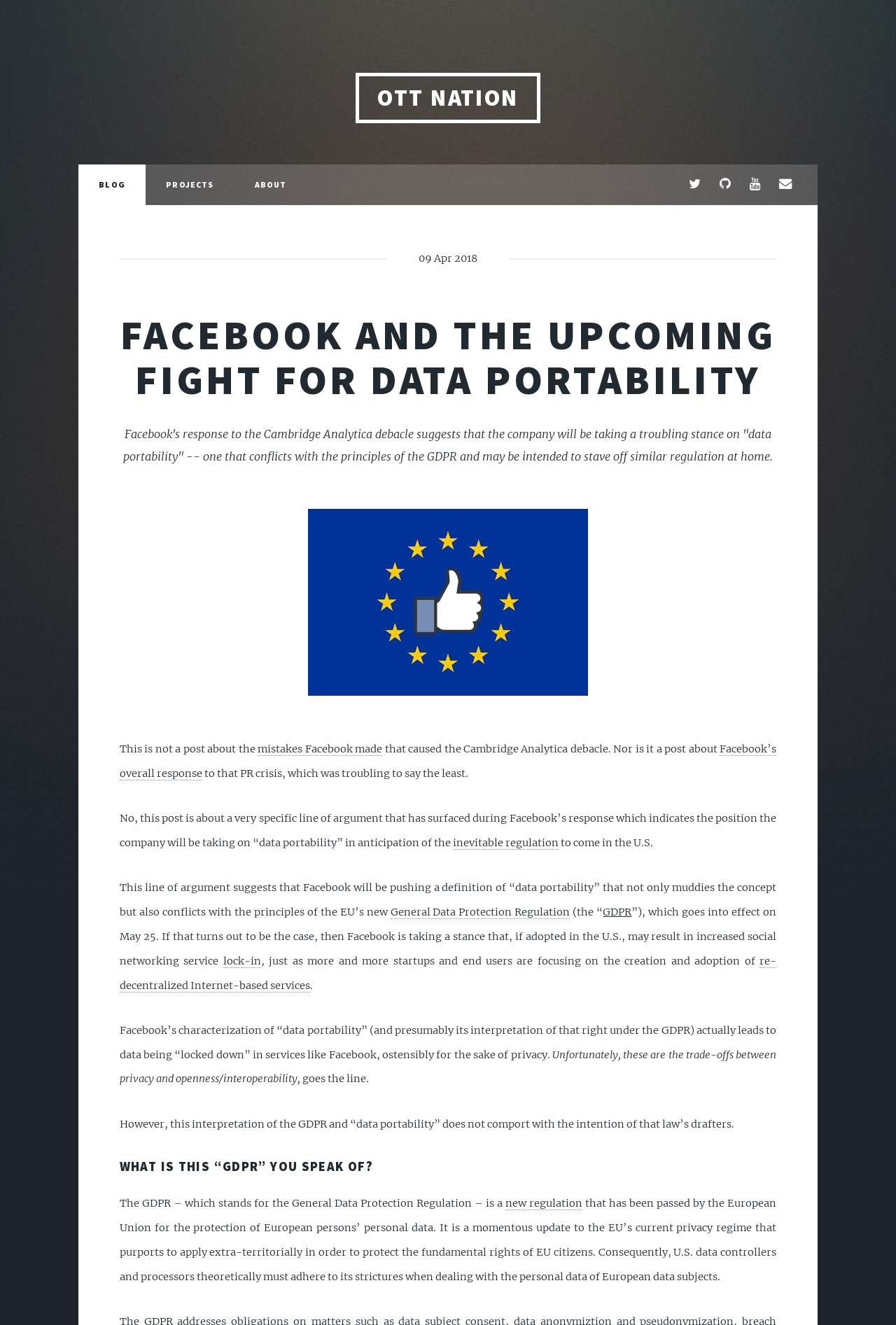Please determine the bounding box coordinates, formatted as (top-left x, top-left y, bottom-right x, bottom-right y), with all values as floating point numbers between 0 and 1. Identify the bounding box of the region described as: Blog

[0.088, 0.124, 0.163, 0.155]